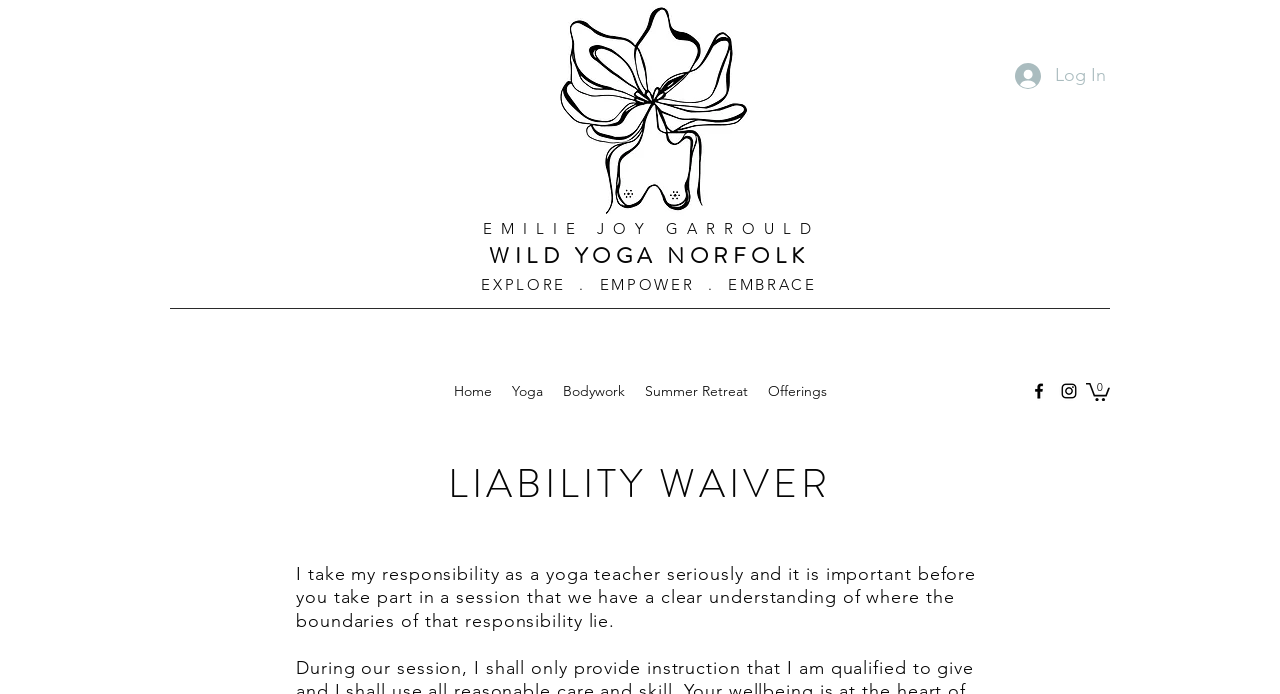Locate the UI element described by Summer Retreat and provide its bounding box coordinates. Use the format (top-left x, top-left y, bottom-right x, bottom-right y) with all values as floating point numbers between 0 and 1.

[0.496, 0.542, 0.592, 0.585]